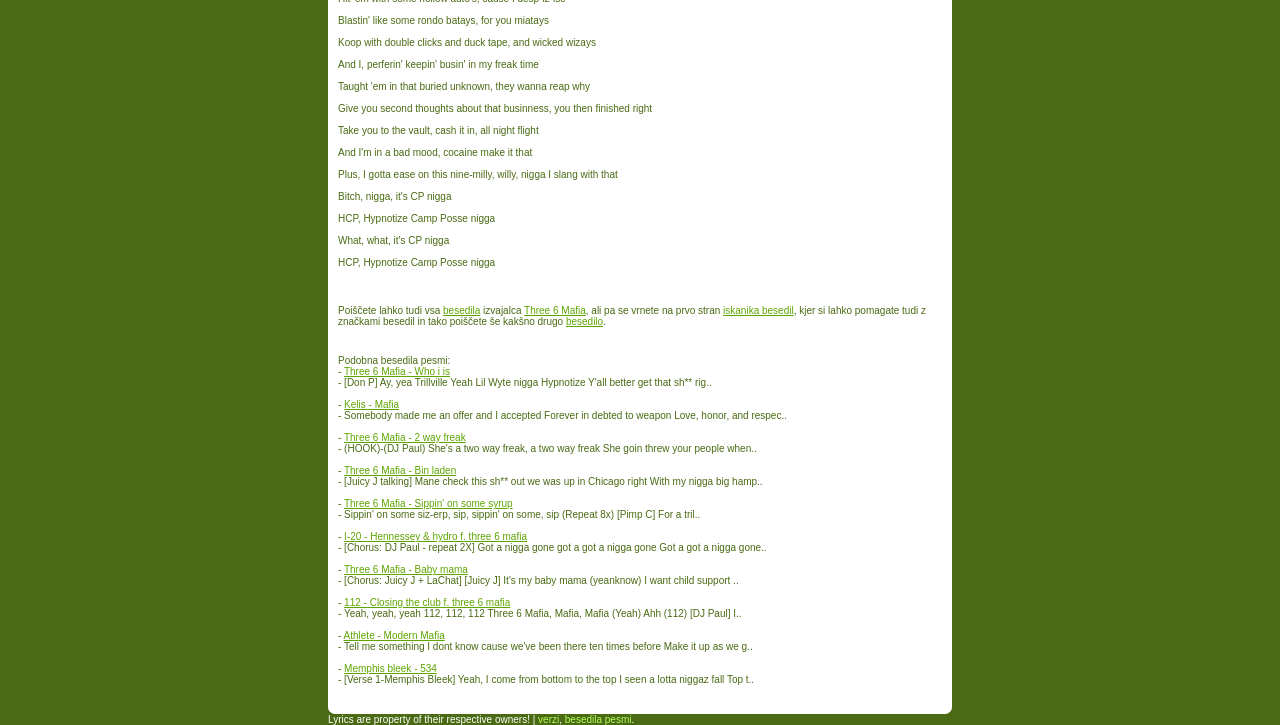Bounding box coordinates are to be given in the format (top-left x, top-left y, bottom-right x, bottom-right y). All values must be floating point numbers between 0 and 1. Provide the bounding box coordinate for the UI element described as: Athlete - Modern Mafia

[0.268, 0.869, 0.347, 0.884]